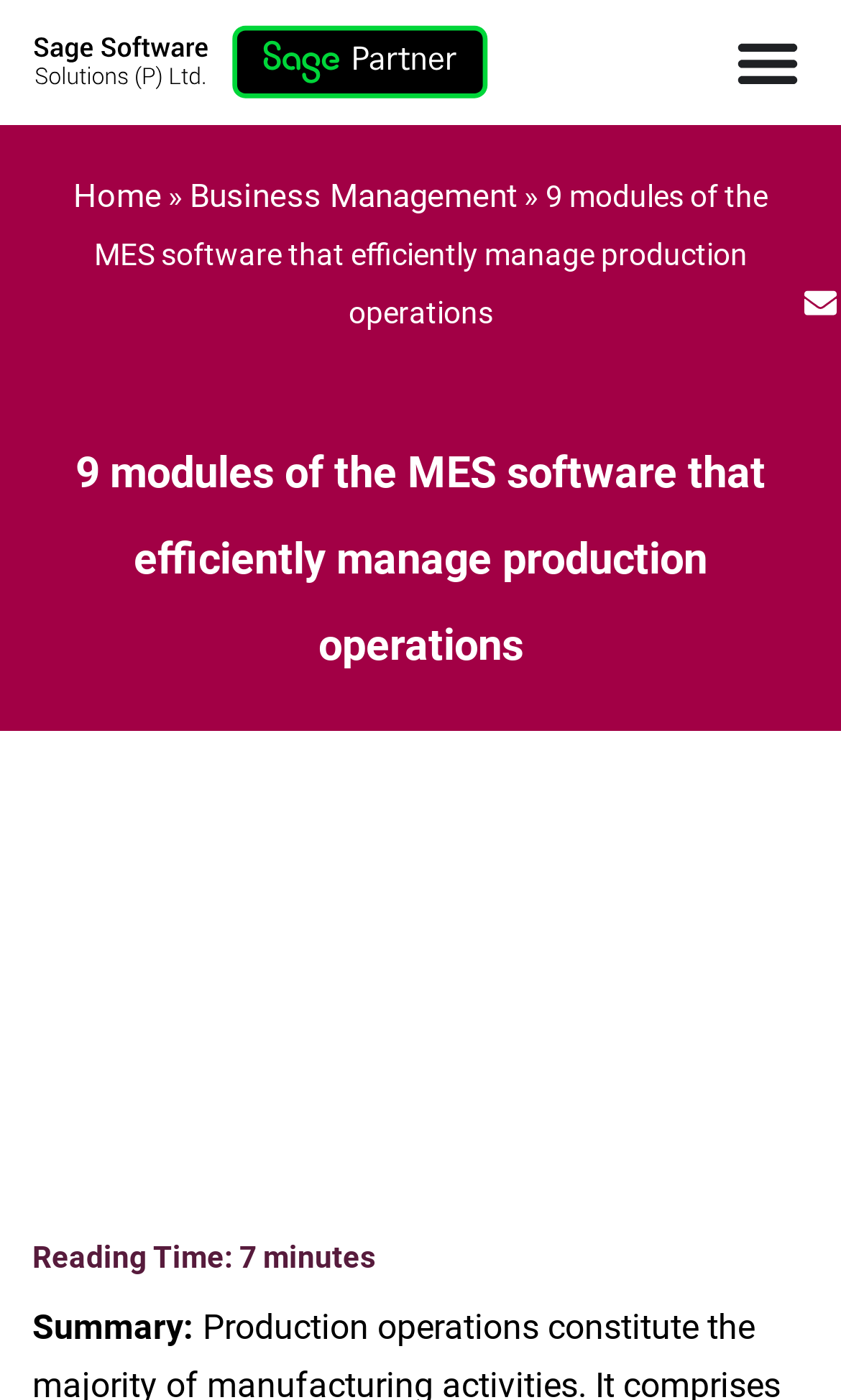Predict the bounding box coordinates for the UI element described as: "Business Management". The coordinates should be four float numbers between 0 and 1, presented as [left, top, right, bottom].

[0.226, 0.126, 0.615, 0.154]